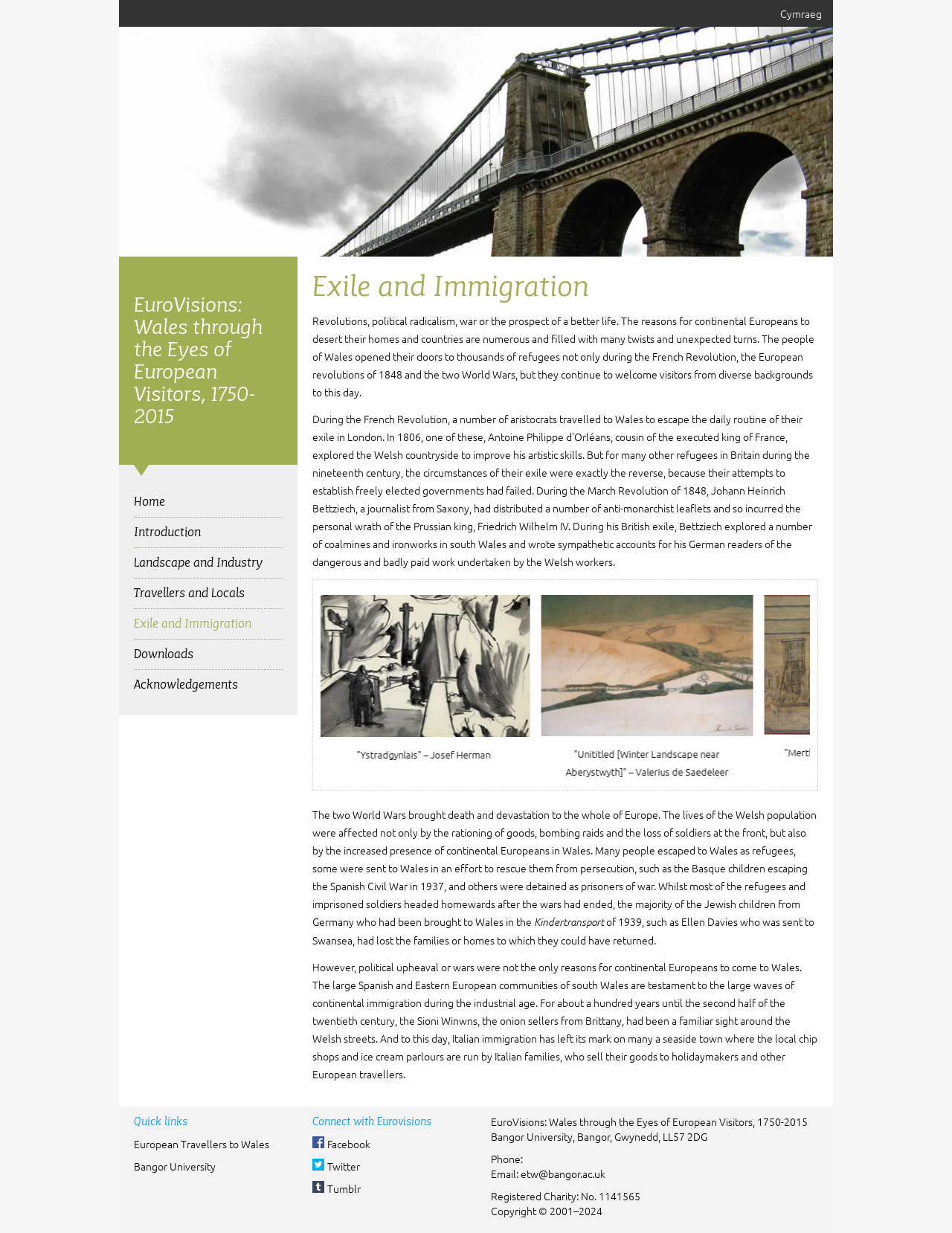Respond to the following question with a brief word or phrase:
What is the name of the artist who created 'Ystradgynlais'?

Josef Herman